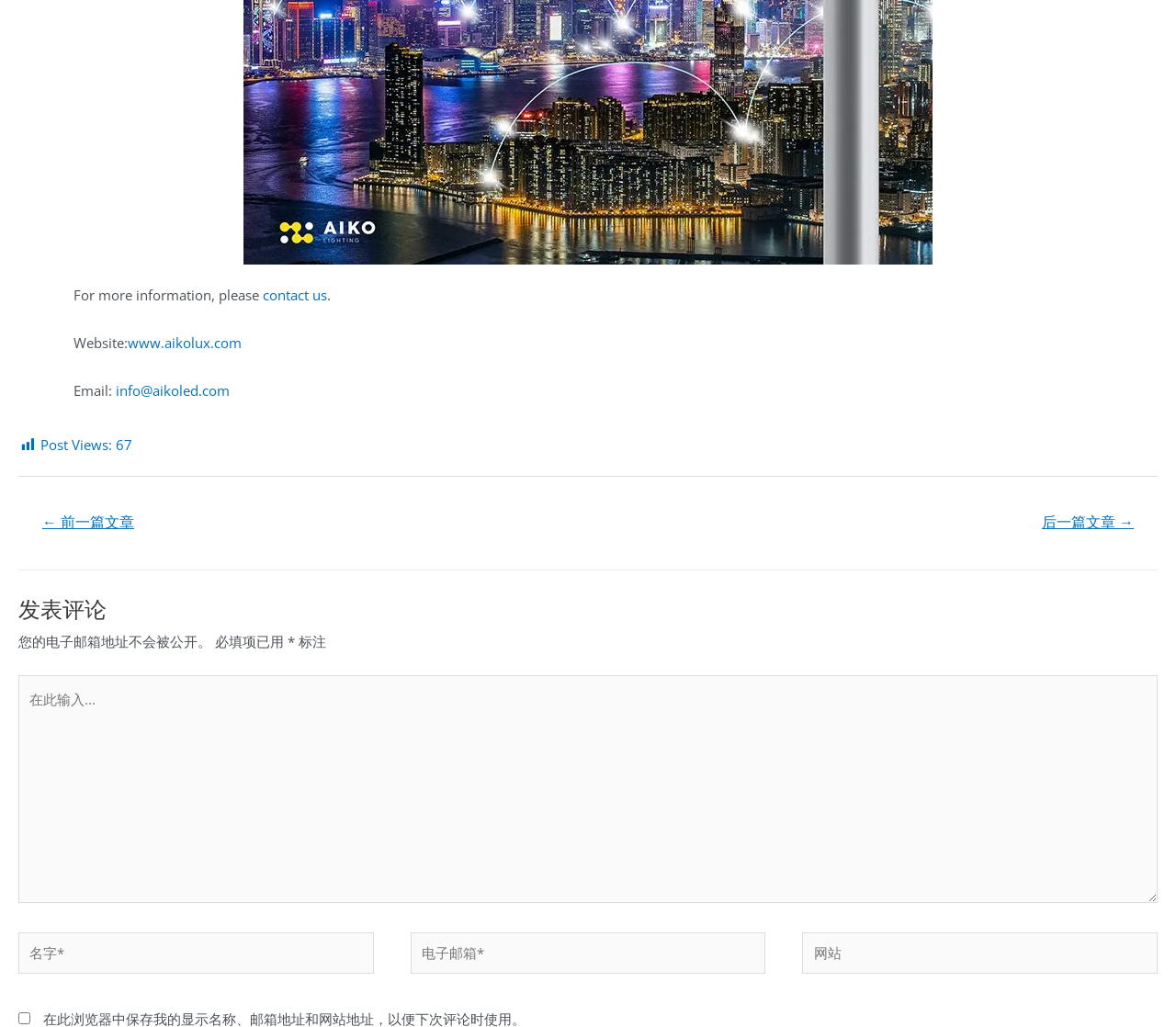Provide a thorough and detailed response to the question by examining the image: 
What is the navigation section for?

I found the navigation section by looking at the links '← 前一篇文章' and '后一篇文章 →', which suggest that it is for navigating between articles.